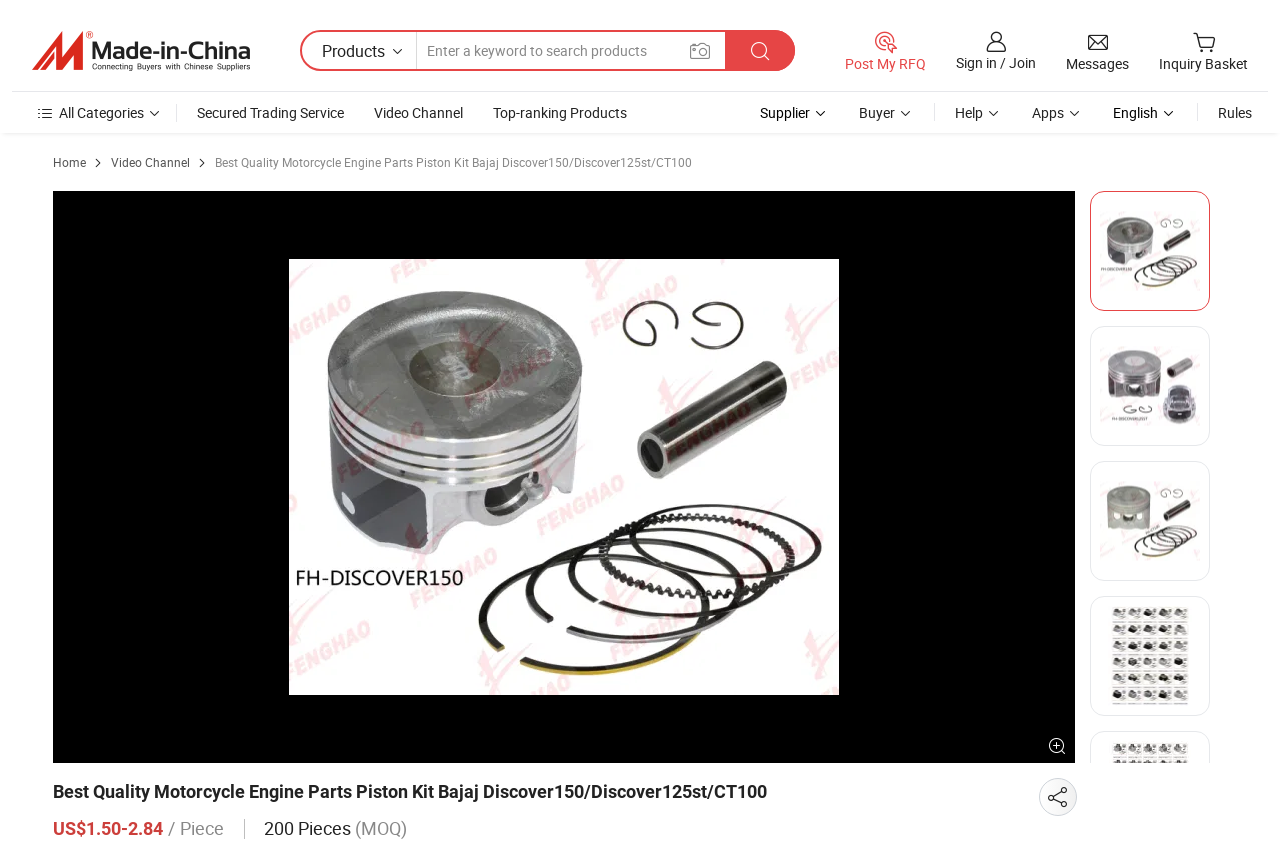Answer with a single word or phrase: 
What is the product being compared?

Motorcycle Engine Parts Piston Kit